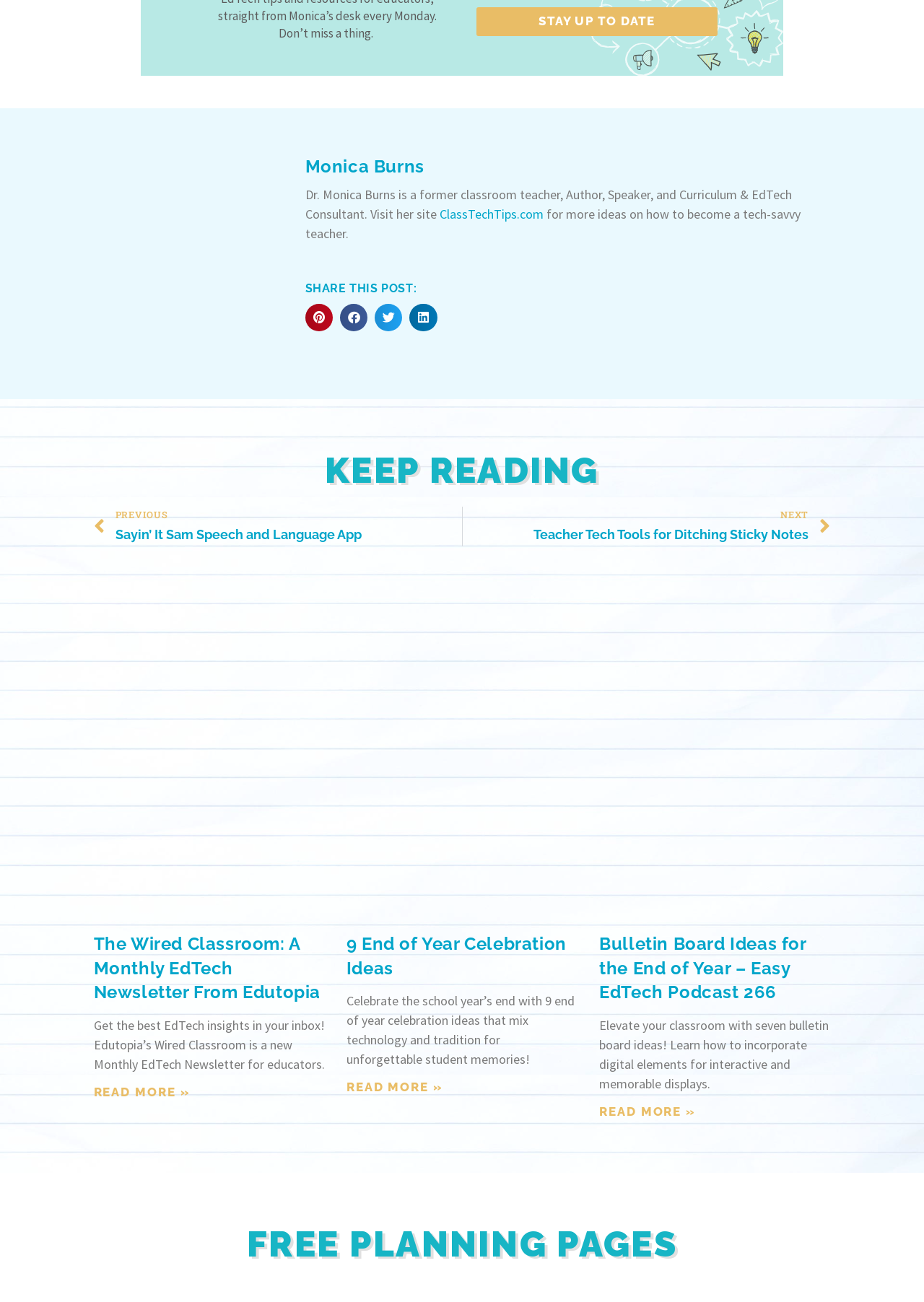Bounding box coordinates are specified in the format (top-left x, top-left y, bottom-right x, bottom-right y). All values are floating point numbers bounded between 0 and 1. Please provide the bounding box coordinate of the region this sentence describes: Stay Up to Date

[0.516, 0.005, 0.777, 0.027]